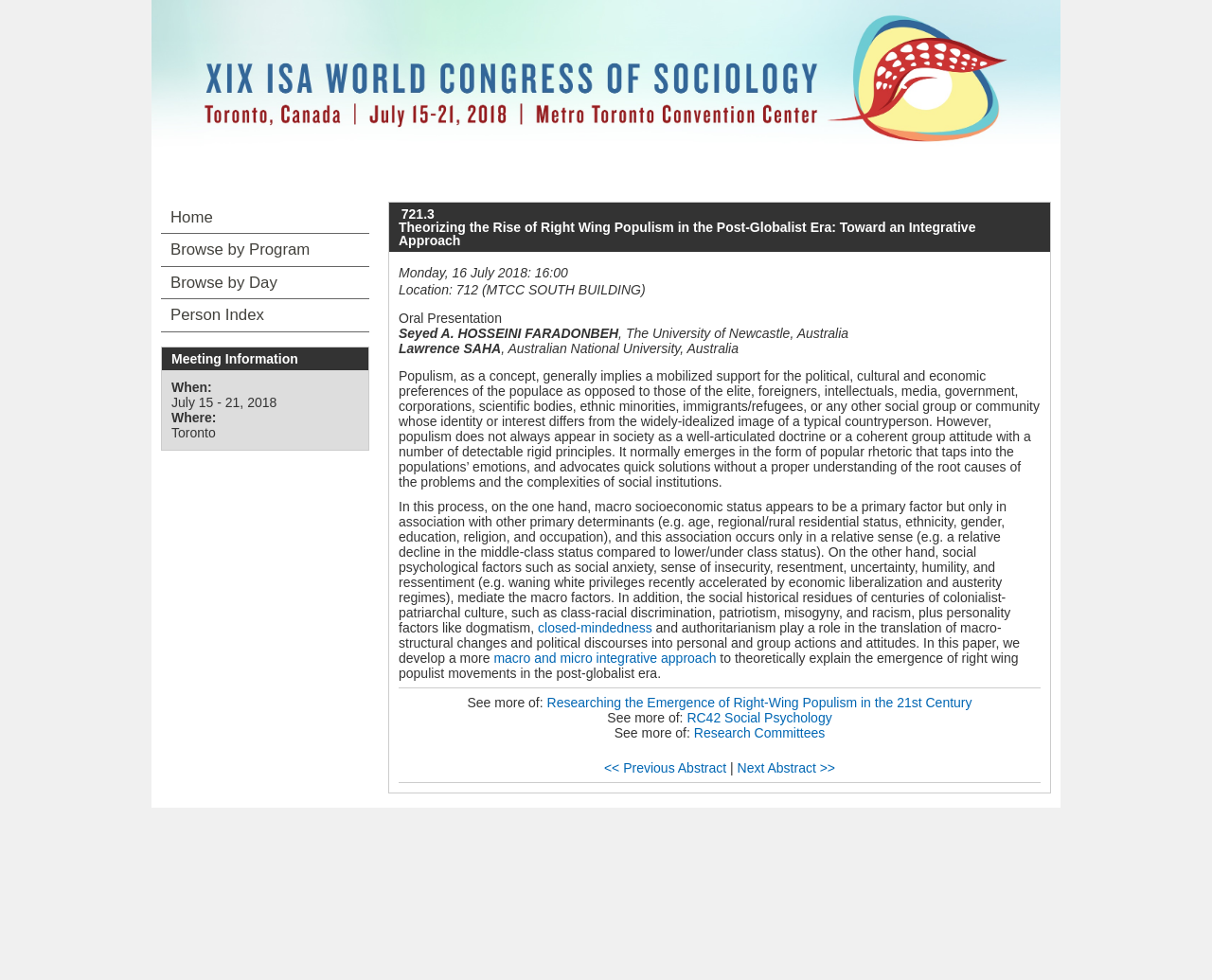Please identify the bounding box coordinates of the area that needs to be clicked to fulfill the following instruction: "View the abstract of the oral presentation."

[0.329, 0.317, 0.414, 0.333]